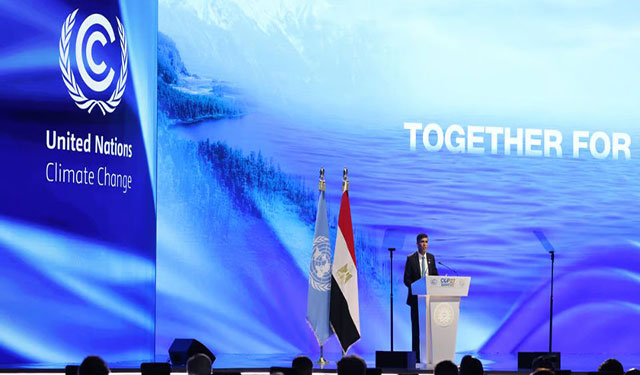Interpret the image and provide an in-depth description.

The image captures a significant moment at a United Nations Climate Change conference, featuring a speaker addressing an audience. The backdrop showcases serene landscapes with mountains and water, symbolizing the beauty of nature under threat. Prominently displayed on the left is the United Nations logo, with the words "United Nations Climate Change" clearly visible, underlining the global focus on climate issues. On the right, the phrase "TOGETHER FOR" emphasizes the collaborative spirit needed to combat climate change. In the foreground, the speaker, dressed in a formal suit, stands at a podium, flanked by the flags of the United Nations and Egypt, reflecting the importance of international cooperation in addressing environmental challenges.